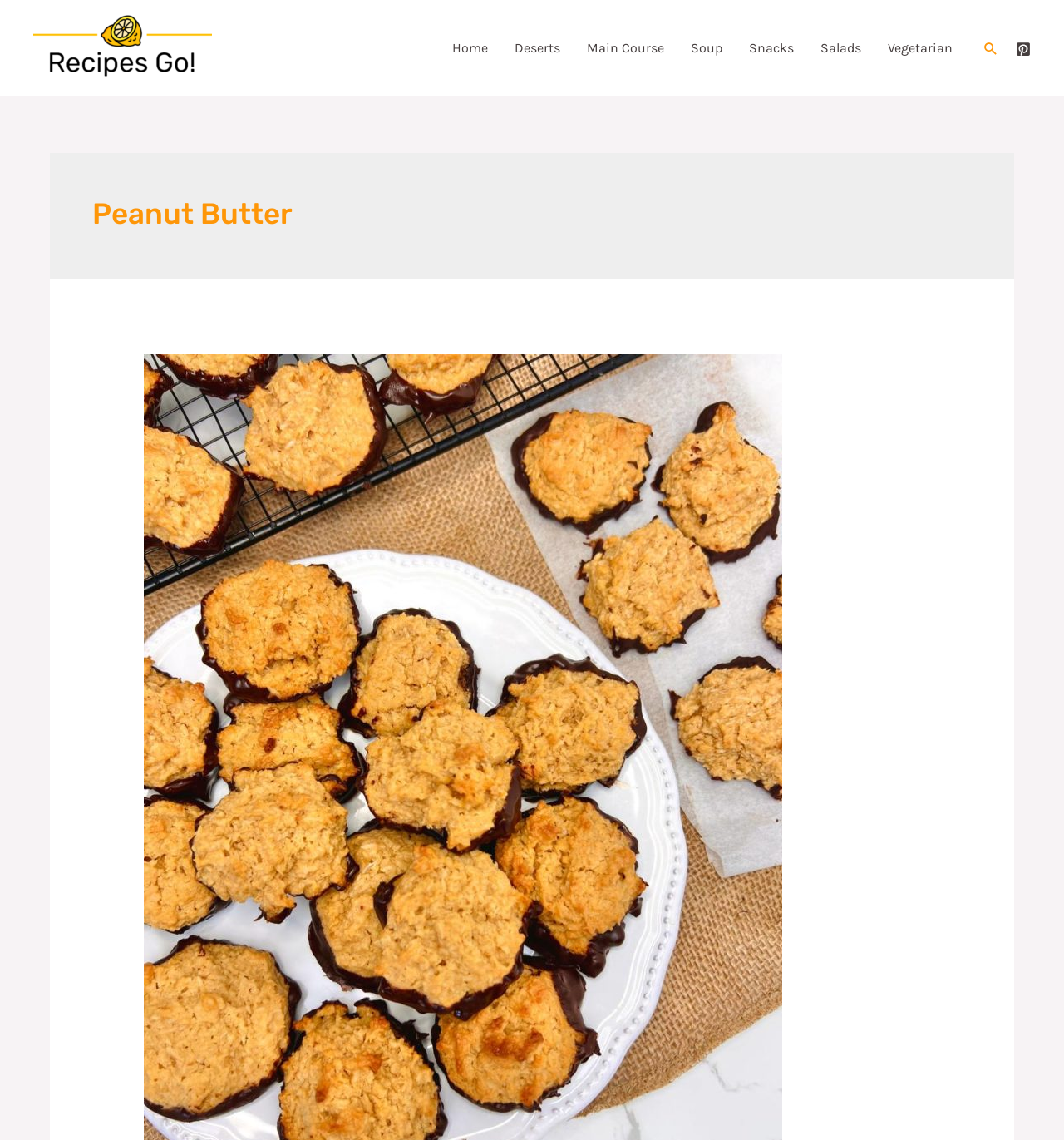Identify the bounding box of the HTML element described as: "alt="Sosvisualizzazioni"".

None